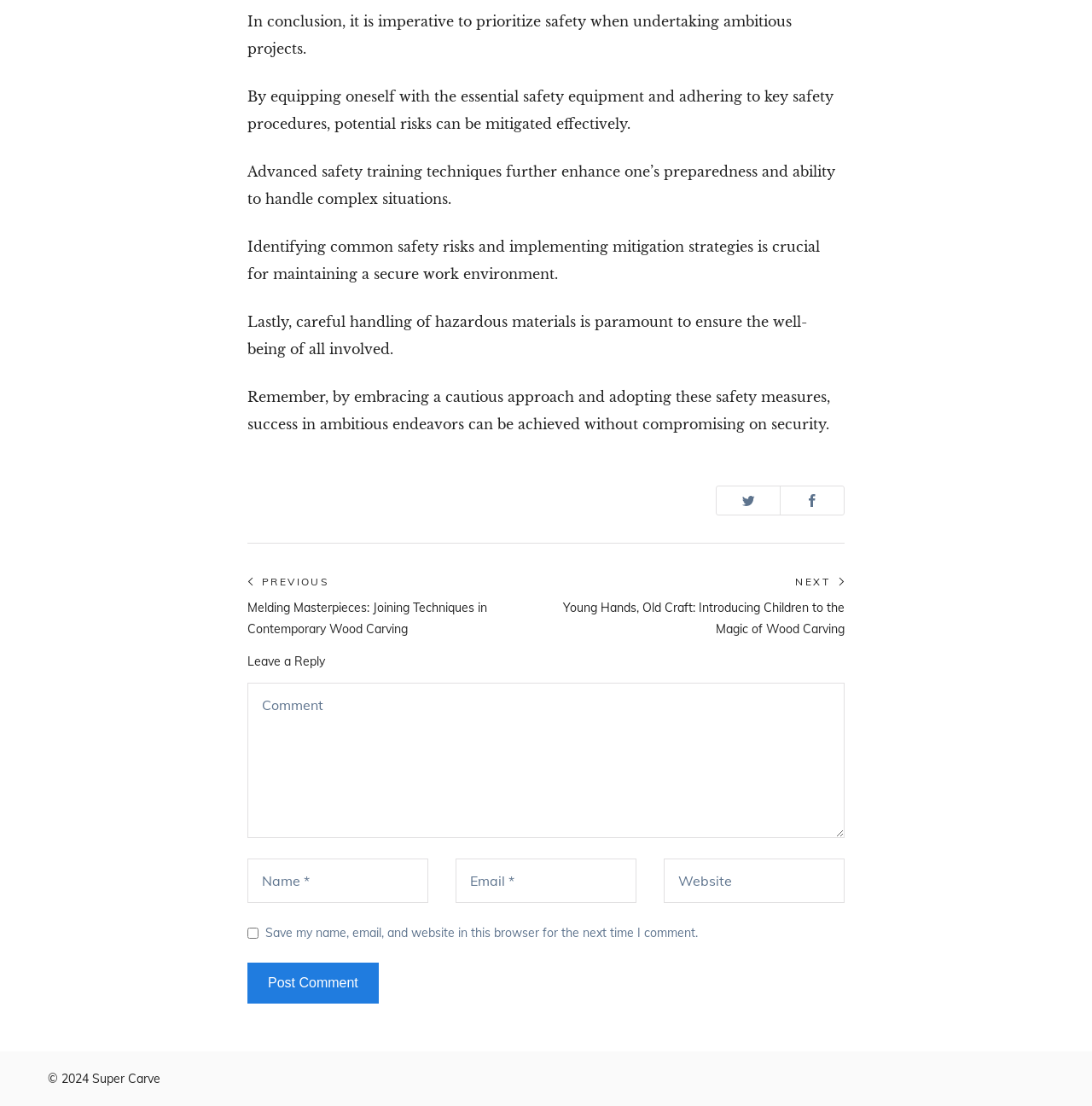Kindly determine the bounding box coordinates for the clickable area to achieve the given instruction: "Leave a reply".

[0.227, 0.591, 0.773, 0.605]